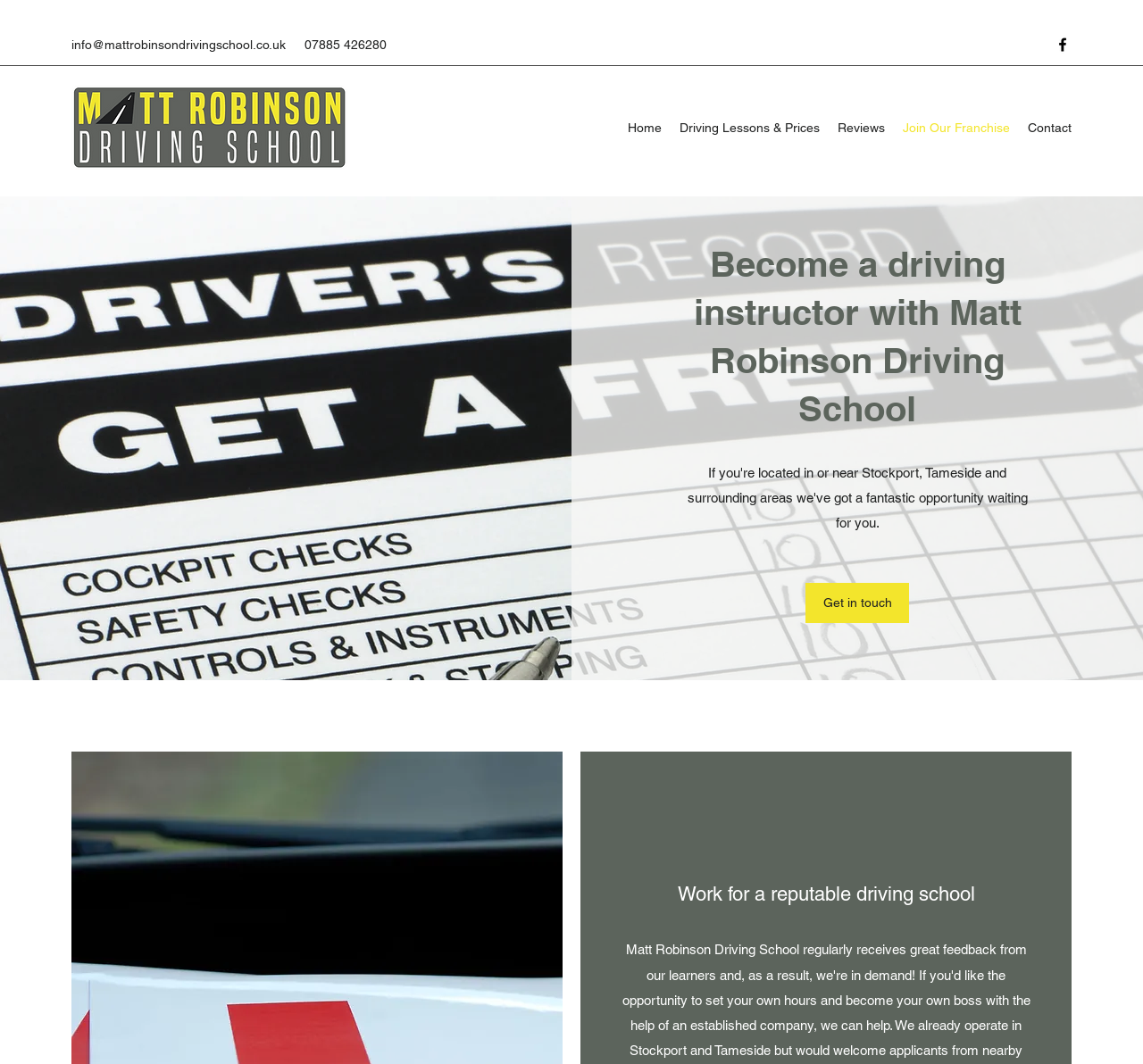Provide a thorough summary of the webpage.

The webpage is about Matt Robinson Driving School, specifically focused on becoming a driving instructor. At the top left, there is a link to the school's email address and a phone number. Below this, there is a social bar with a Facebook link, accompanied by a Facebook icon. To the right of this, the school's logo is displayed.

The main navigation menu is located in the middle of the page, with links to the home page, driving lessons and prices, reviews, joining the franchise, and contact information. Below this, a prominent heading reads "Become a driving instructor with Matt Robinson Driving School".

Further down, there is a call-to-action link to "Get in touch" and a section titled "Work for a reputable driving school". The page is divided into regions, with one section focused on welcoming potential instructors to join the franchise and another section detailing courses available.

Overall, the webpage is promoting opportunities to become a driving instructor with Matt Robinson Driving School, highlighting the benefits of working with a reputable school and providing clear calls to action for those interested.